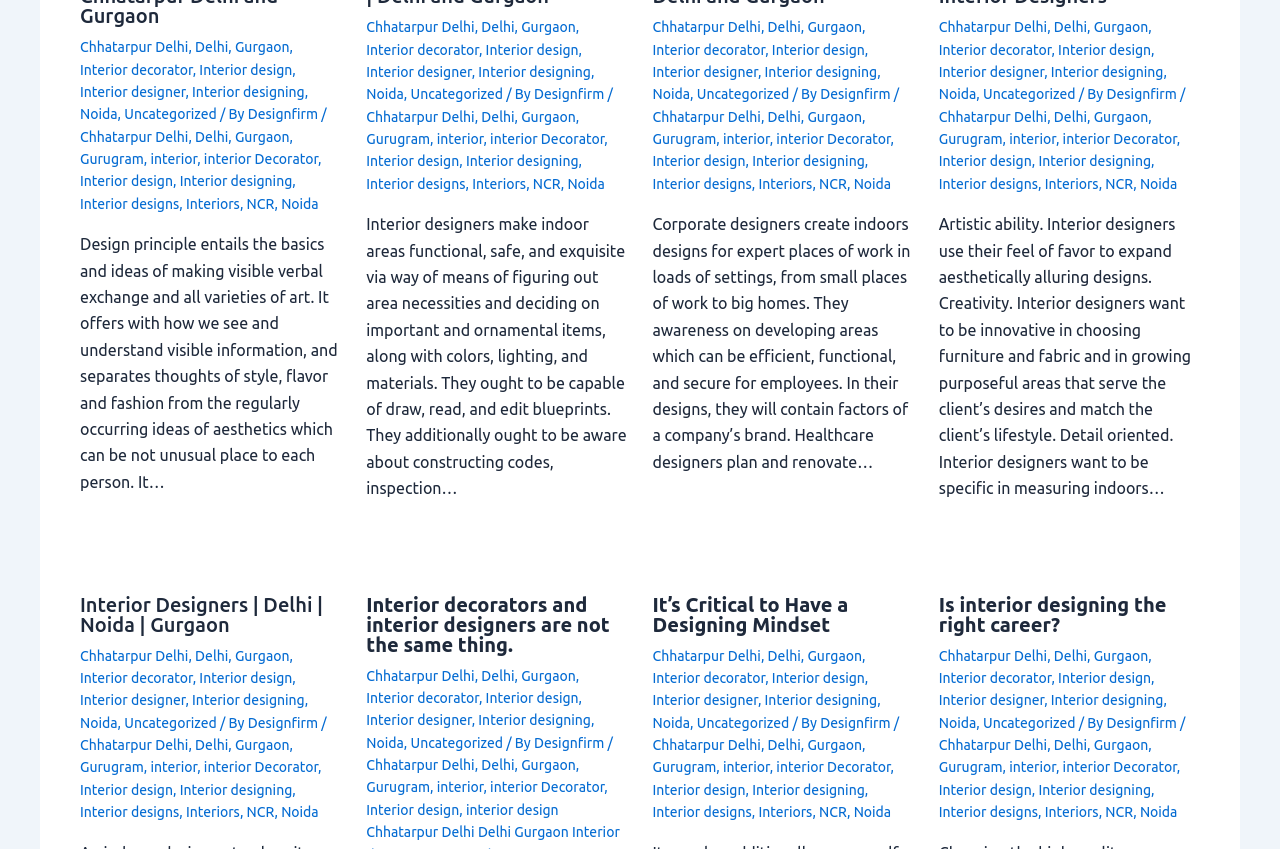Locate the bounding box coordinates of the clickable region necessary to complete the following instruction: "Download the Powerade Logo". Provide the coordinates in the format of four float numbers between 0 and 1, i.e., [left, top, right, bottom].

None